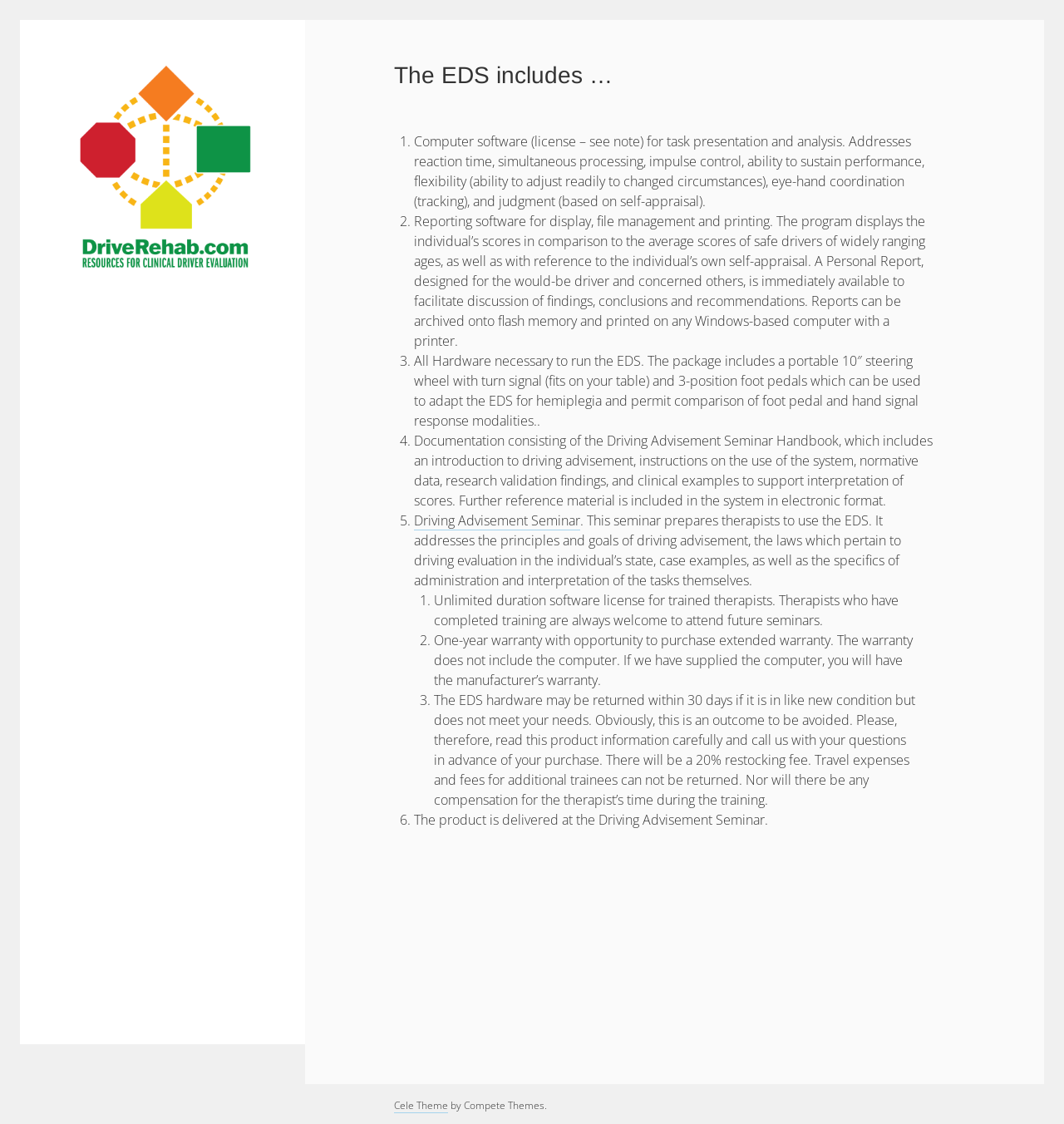Look at the image and answer the question in detail:
What is the EDS?

The webpage describes the EDS as a system that includes computer software, reporting software, hardware, and documentation, which suggests that it is a comprehensive system for clinical driver evaluation.